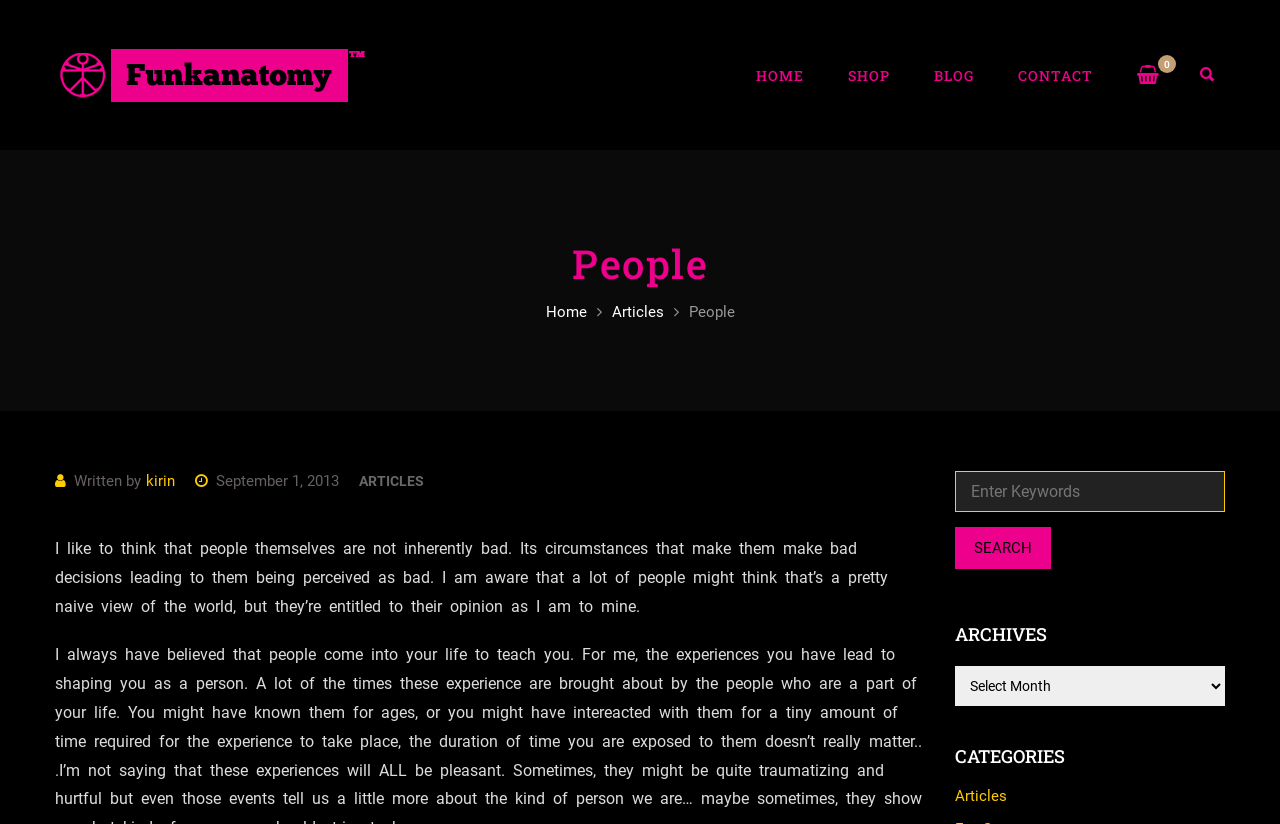Specify the bounding box coordinates (top-left x, top-left y, bottom-right x, bottom-right y) of the UI element in the screenshot that matches this description: Articles

[0.478, 0.368, 0.518, 0.39]